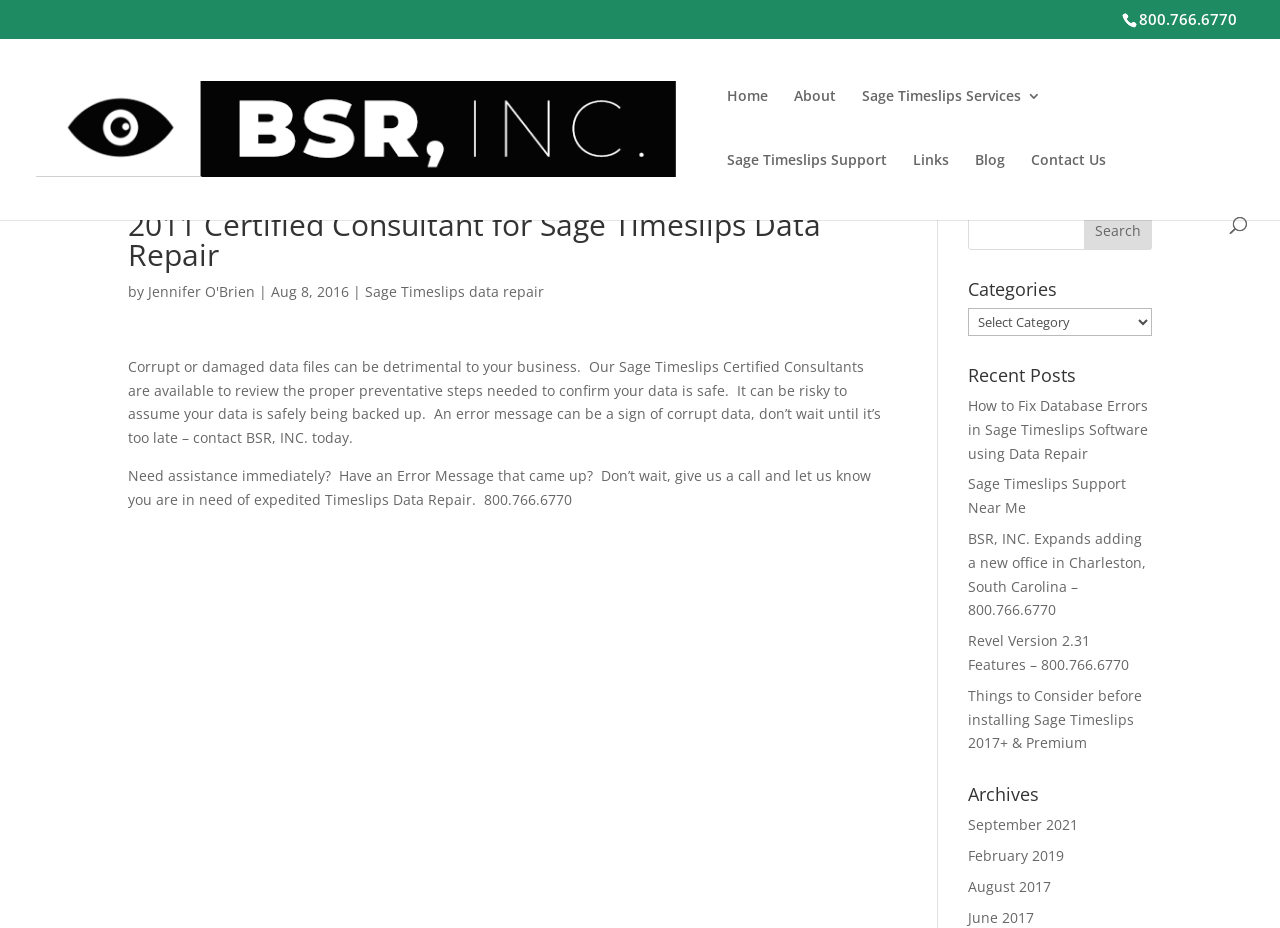Please identify the bounding box coordinates of the region to click in order to complete the given instruction: "Contact Us". The coordinates should be four float numbers between 0 and 1, i.e., [left, top, right, bottom].

[0.805, 0.164, 0.864, 0.233]